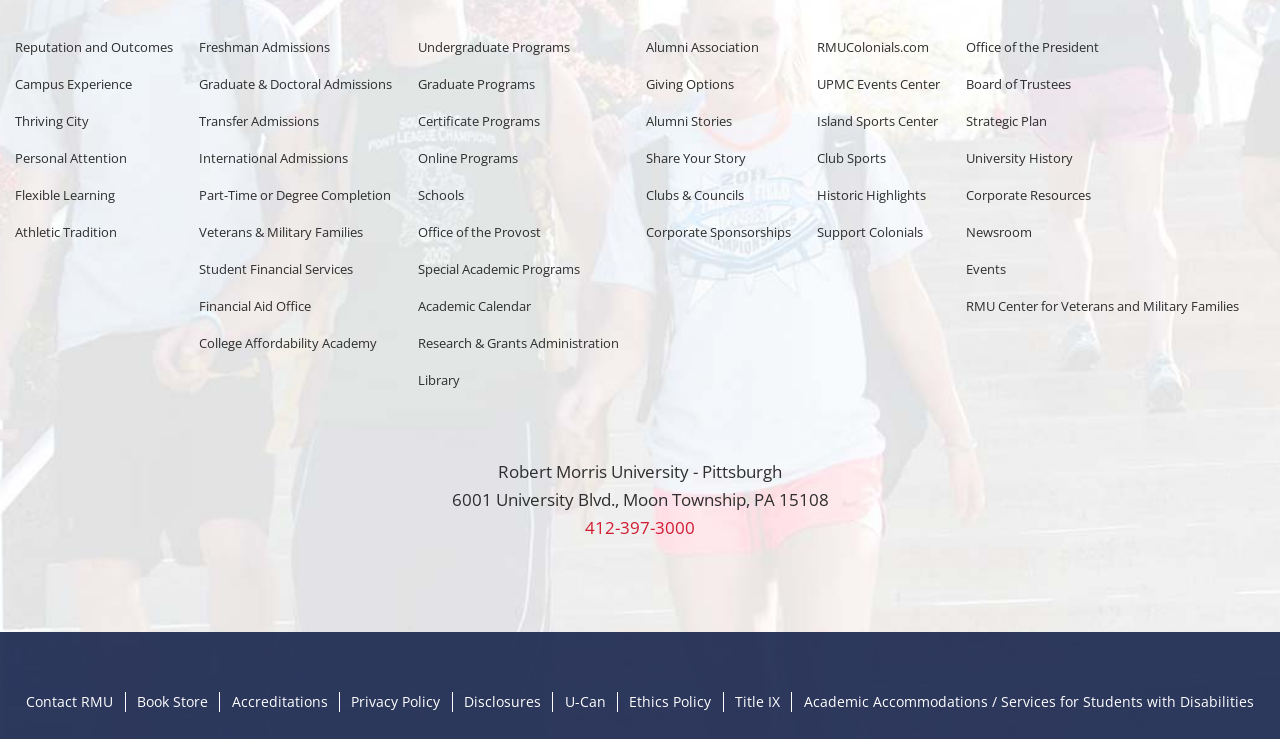Highlight the bounding box of the UI element that corresponds to this description: "Strategic Plan".

[0.755, 0.151, 0.818, 0.175]